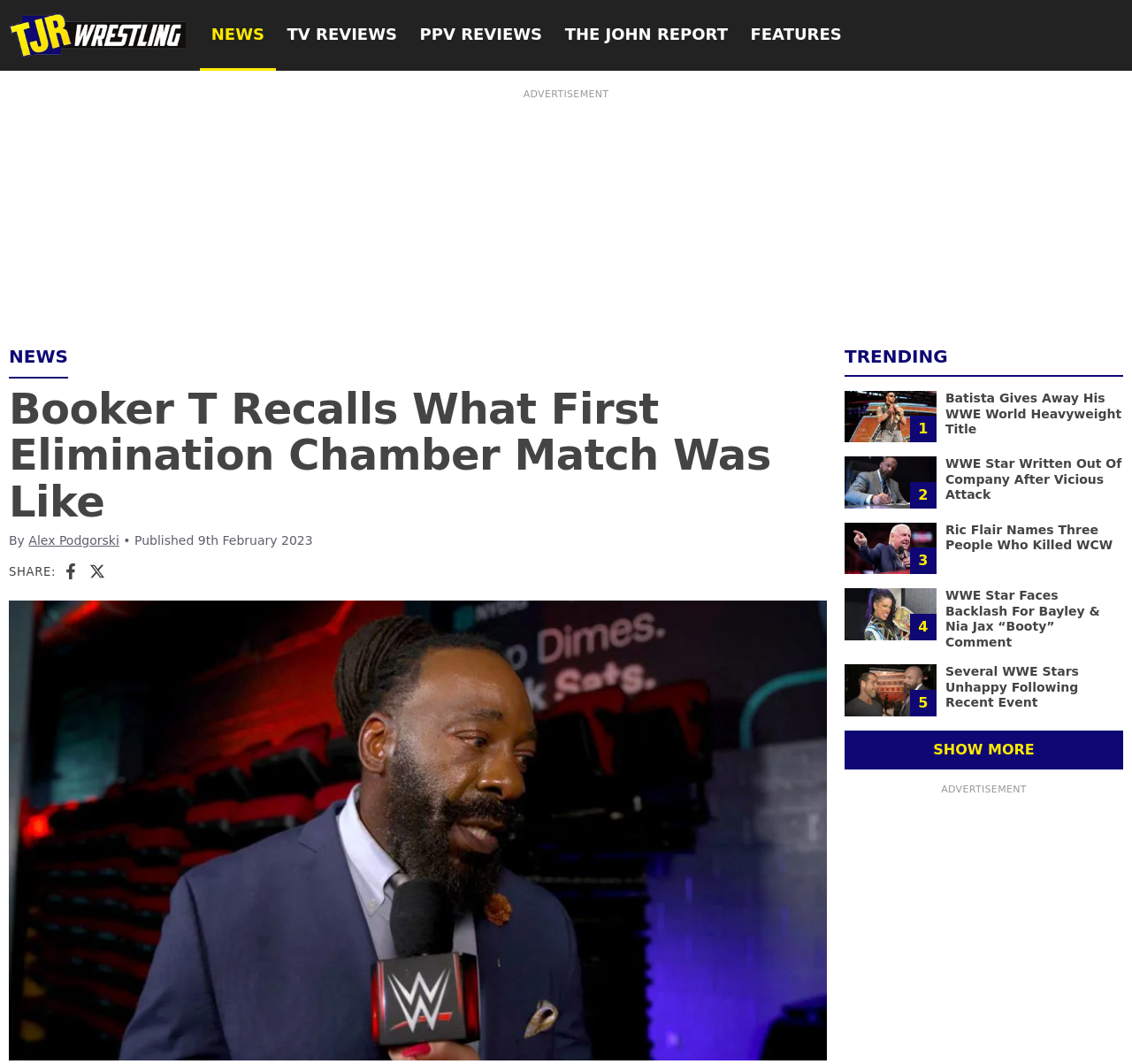Please identify the bounding box coordinates of the clickable element to fulfill the following instruction: "View more trending stories". The coordinates should be four float numbers between 0 and 1, i.e., [left, top, right, bottom].

[0.746, 0.686, 0.992, 0.723]